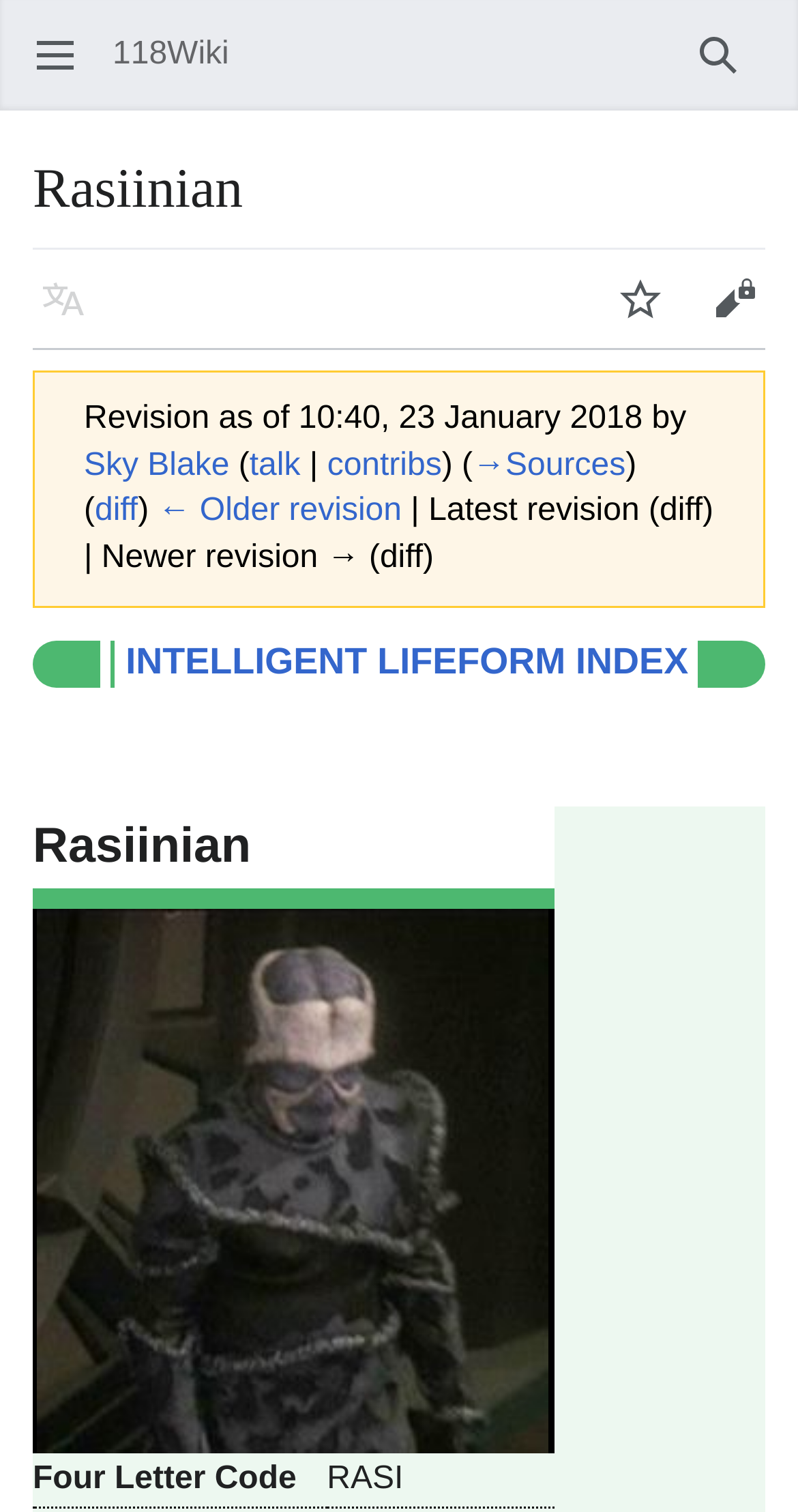What is the name of the wiki?
Using the image, respond with a single word or phrase.

Rasiinian